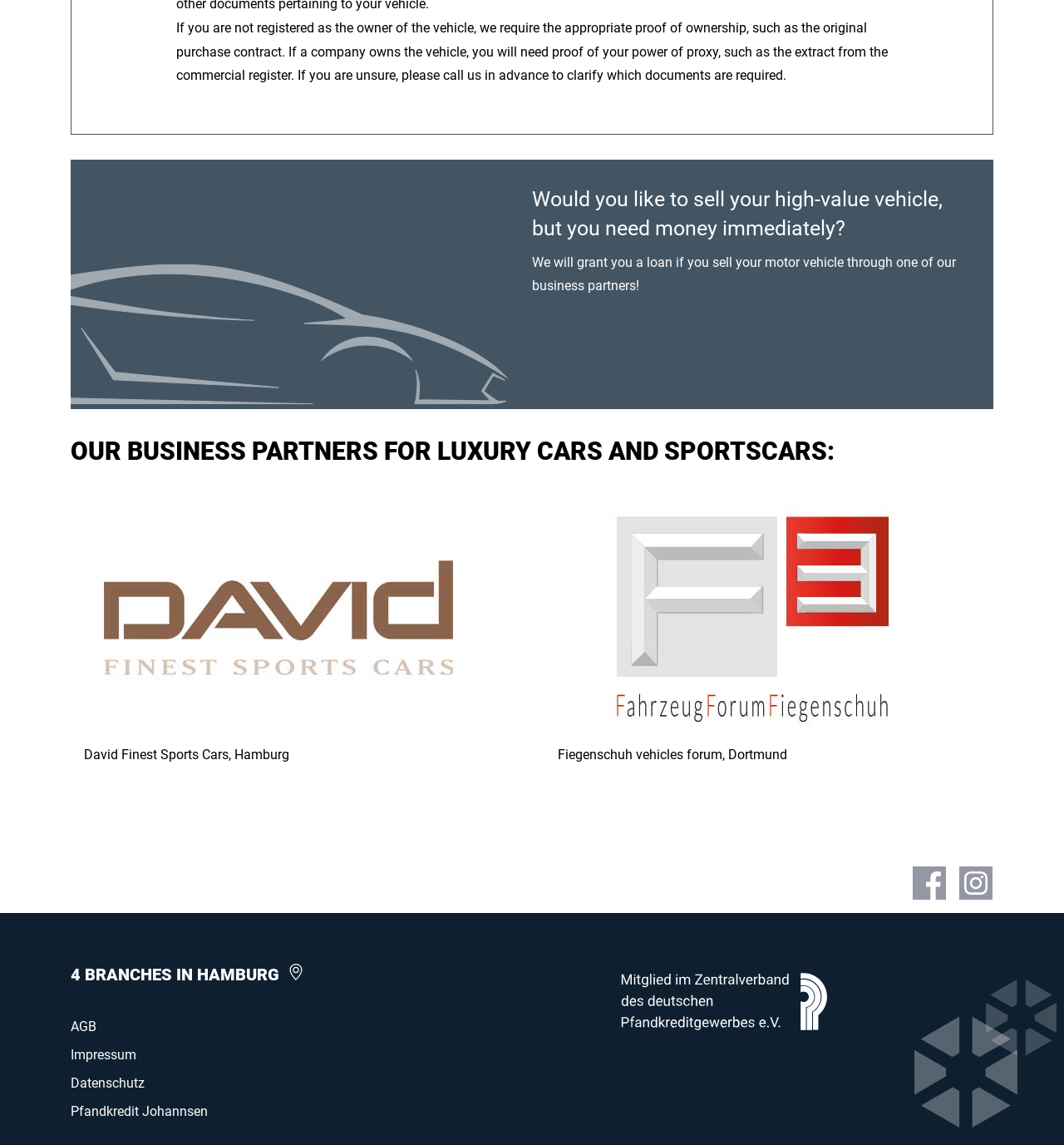How many branches are mentioned in Hamburg?
Identify the answer in the screenshot and reply with a single word or phrase.

4